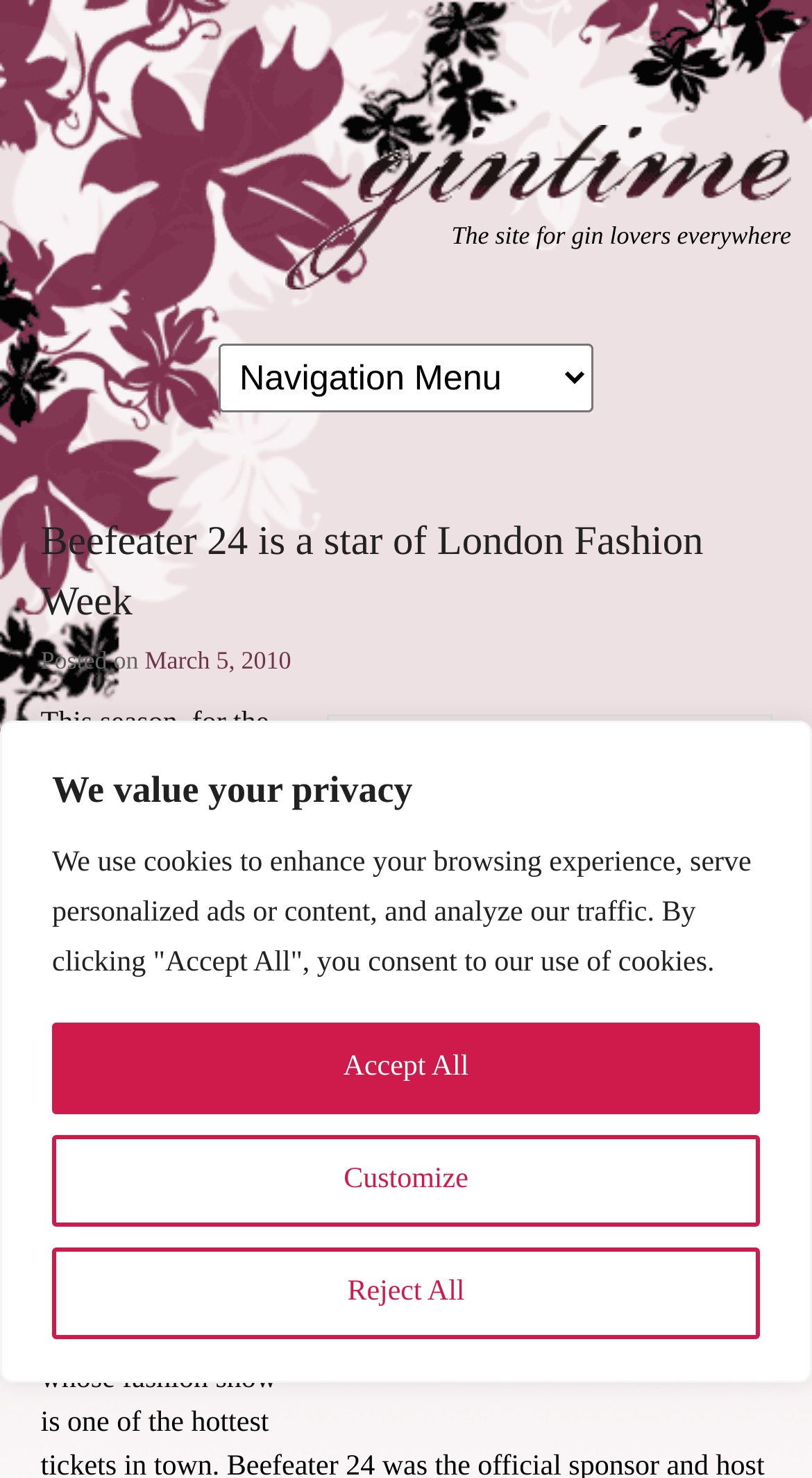Analyze the image and deliver a detailed answer to the question: What is the website for?

The webpage has a heading that says 'The site for gin lovers everywhere', indicating that the website is intended for people who enjoy gin.